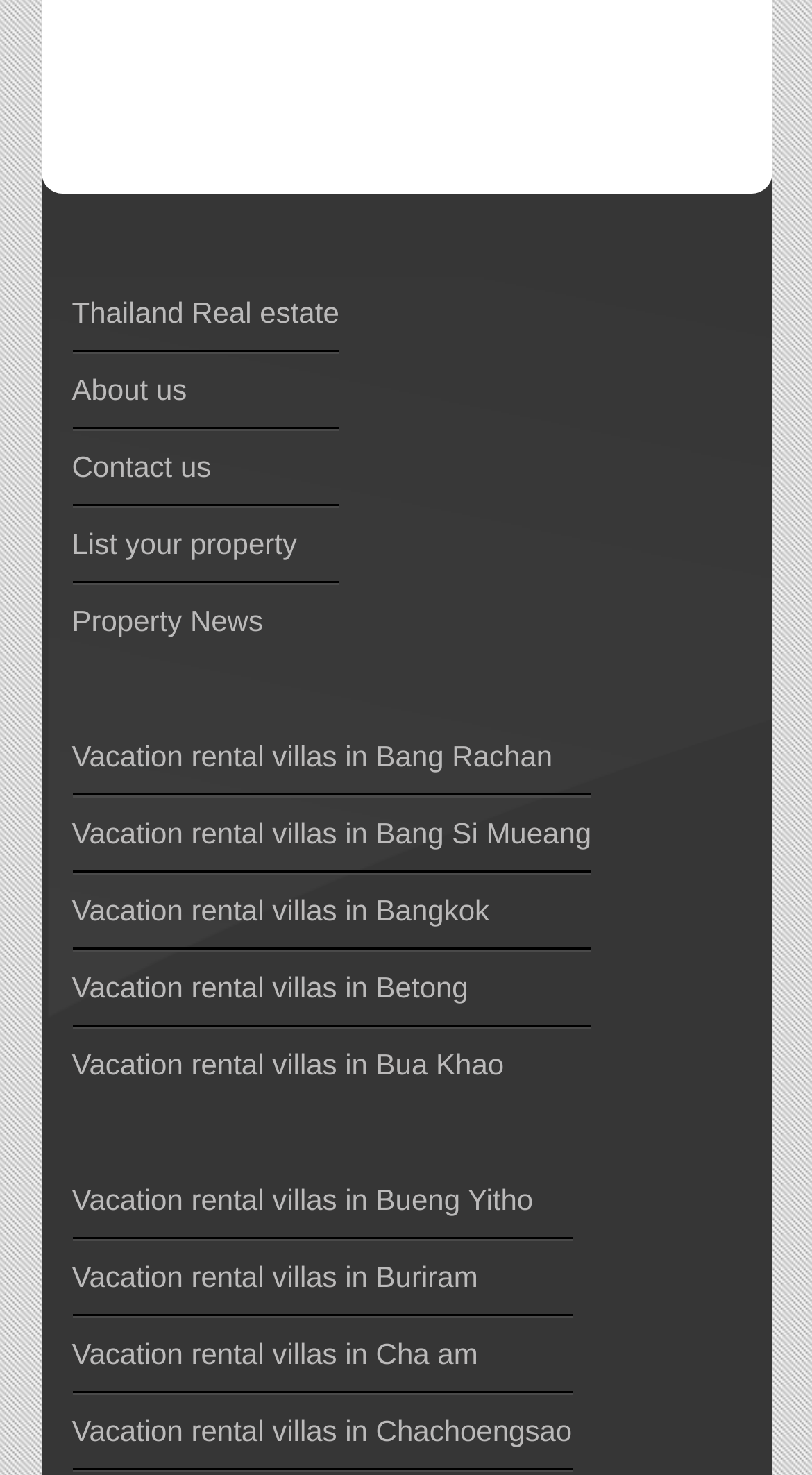Highlight the bounding box coordinates of the element that should be clicked to carry out the following instruction: "Contact the website". The coordinates must be given as four float numbers ranging from 0 to 1, i.e., [left, top, right, bottom].

[0.088, 0.304, 0.26, 0.327]